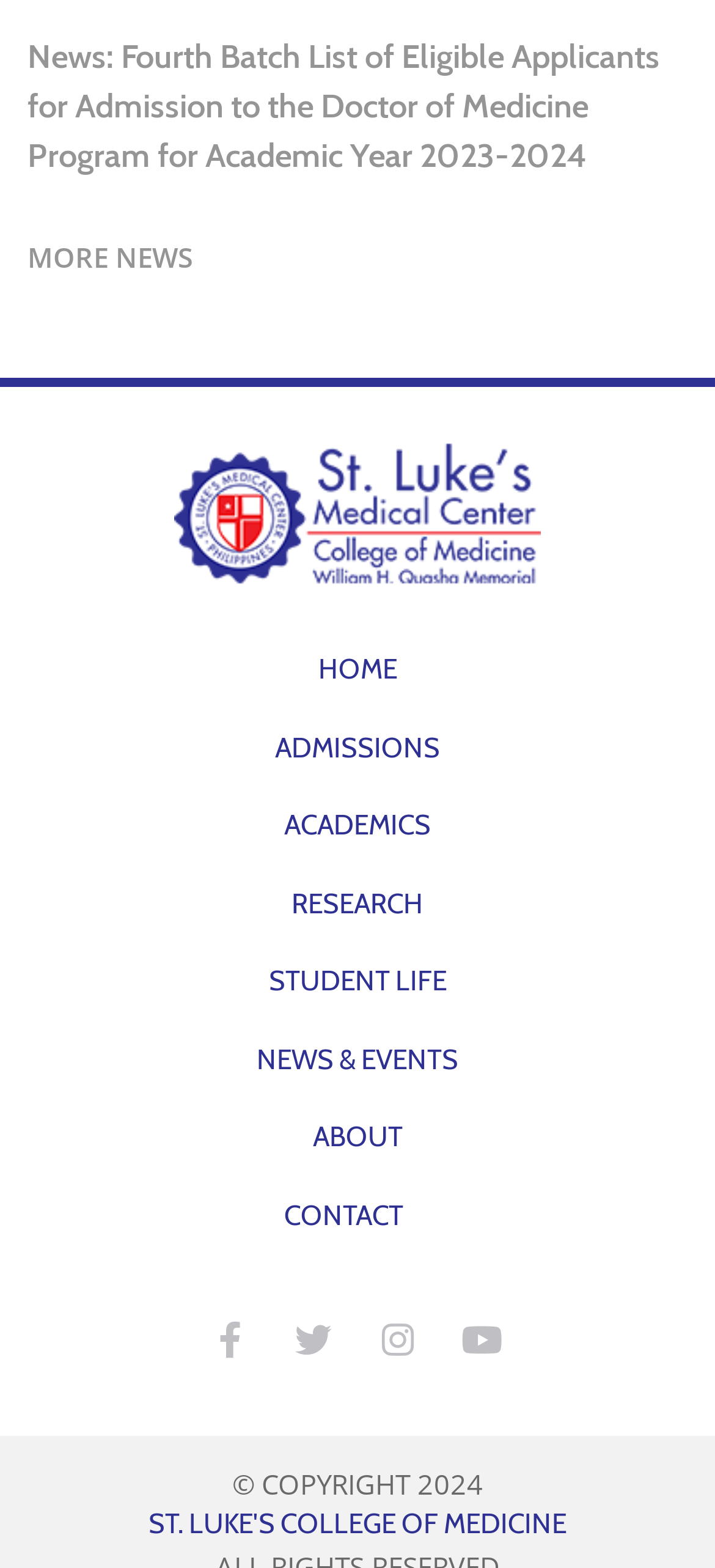What is the name of the college?
Please give a detailed answer to the question using the information shown in the image.

The answer can be found by looking at the link at the bottom of the page, which says 'ST. LUKE'S COLLEGE OF MEDICINE'. This suggests that the webpage is related to this college.